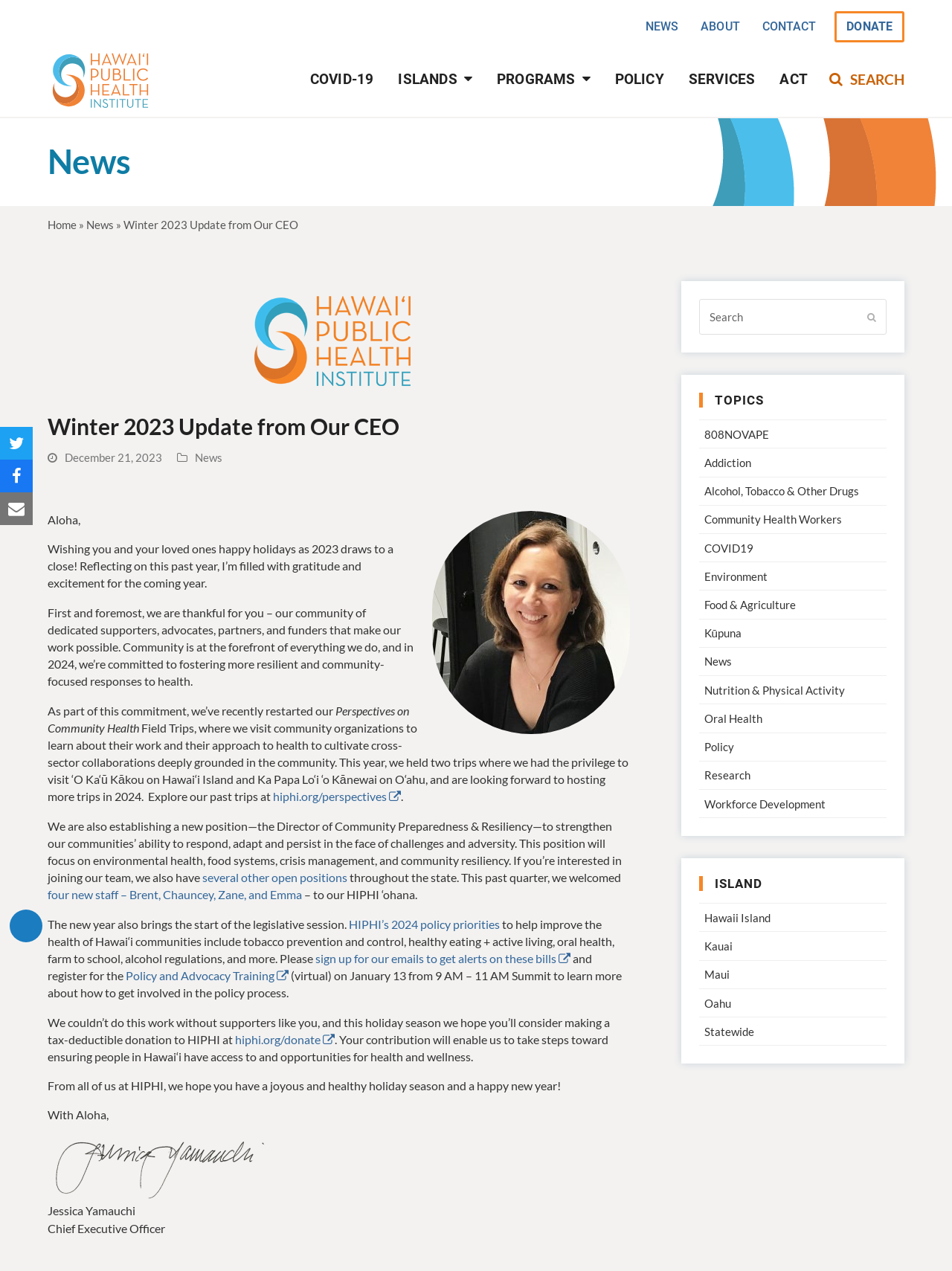Extract the bounding box for the UI element that matches this description: "Nutrition & Physical Activity".

[0.735, 0.532, 0.931, 0.554]